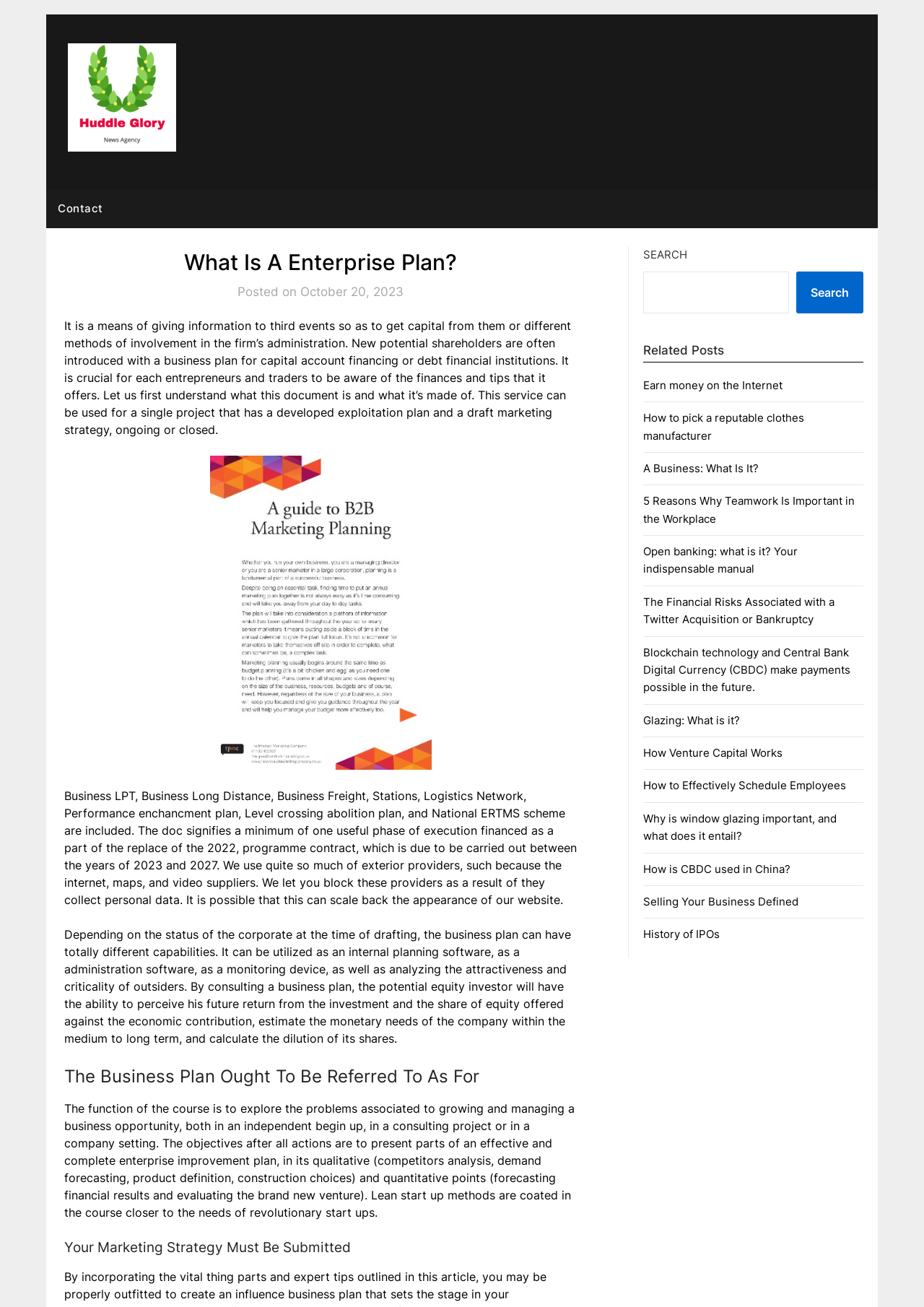Respond with a single word or phrase:
What is the purpose of the course mentioned on the webpage?

To explore business opportunity